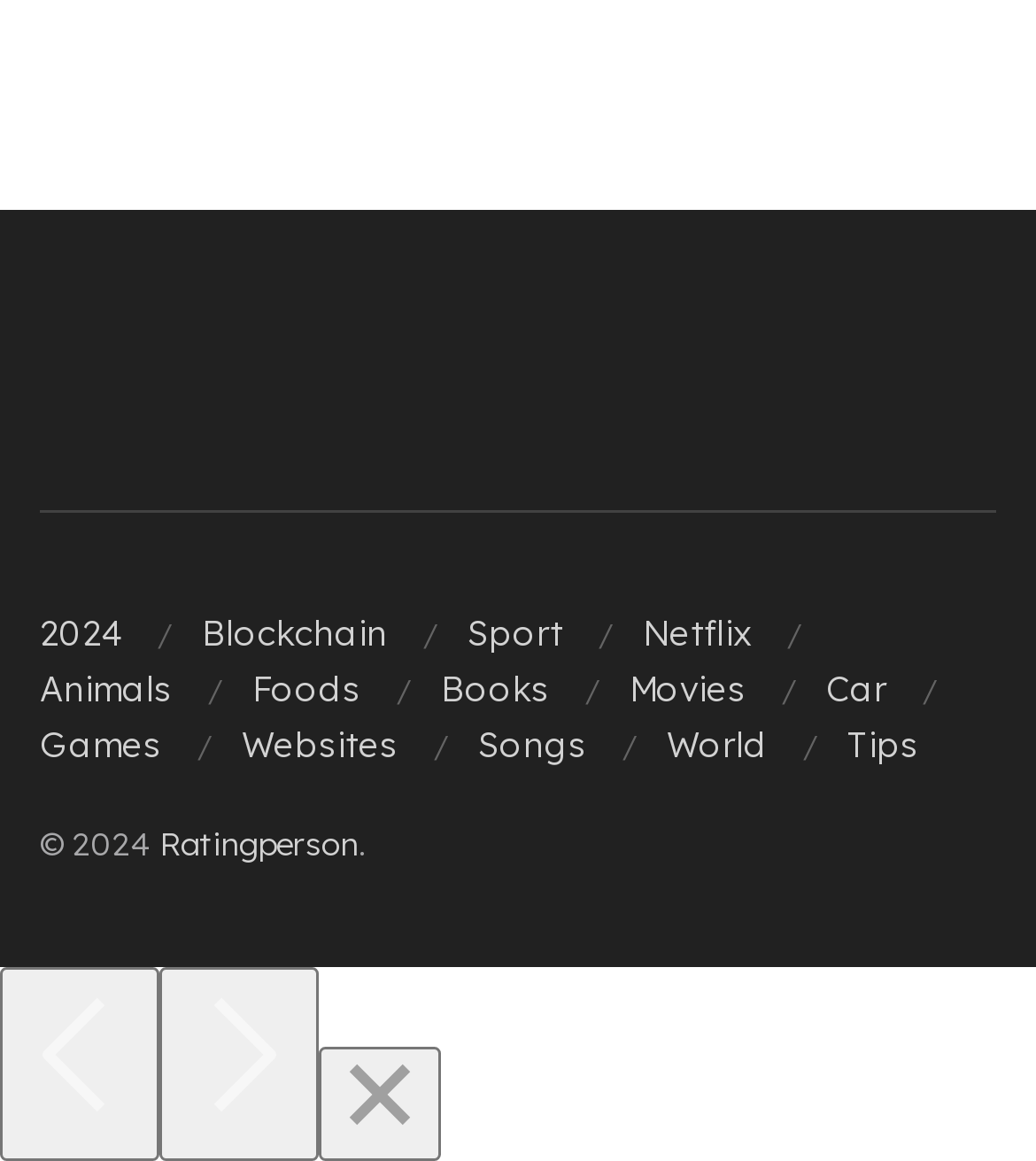Identify the bounding box coordinates of the element to click to follow this instruction: 'View the Games section'. Ensure the coordinates are four float values between 0 and 1, provided as [left, top, right, bottom].

[0.038, 0.623, 0.156, 0.66]